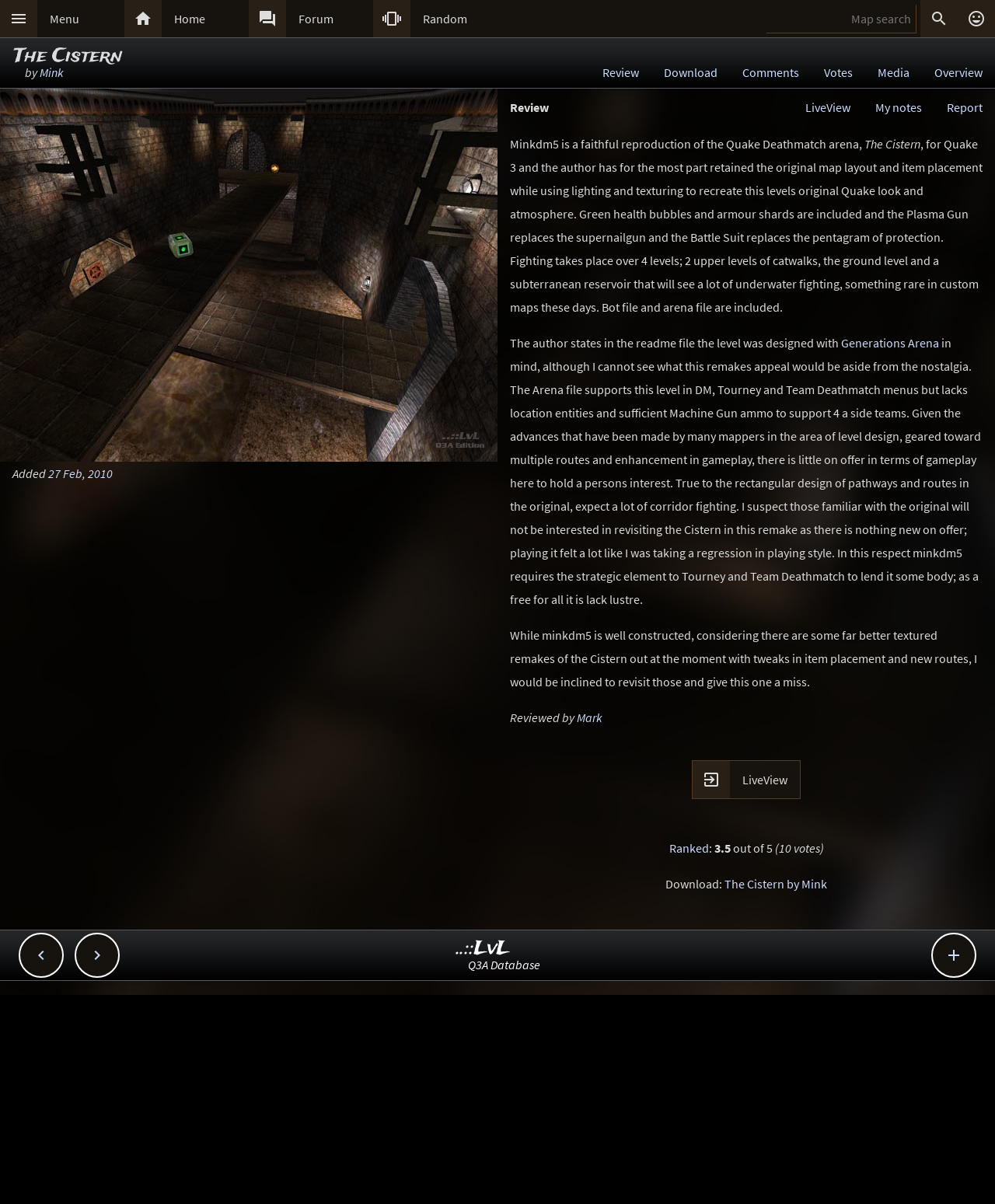What is the name of the map being reviewed?
Offer a detailed and full explanation in response to the question.

The question is asking for the name of the map being reviewed on this webpage. By looking at the webpage, we can see that the title of the webpage is 'Review of The Cistern by Mink (minkdm5) - ..::LvL - Quake 3 Arena Maps (Q3A Custom Maps)'. Additionally, there is a link with the text 'The Cistern by Mink' which suggests that 'The Cistern' is the name of the map being reviewed.